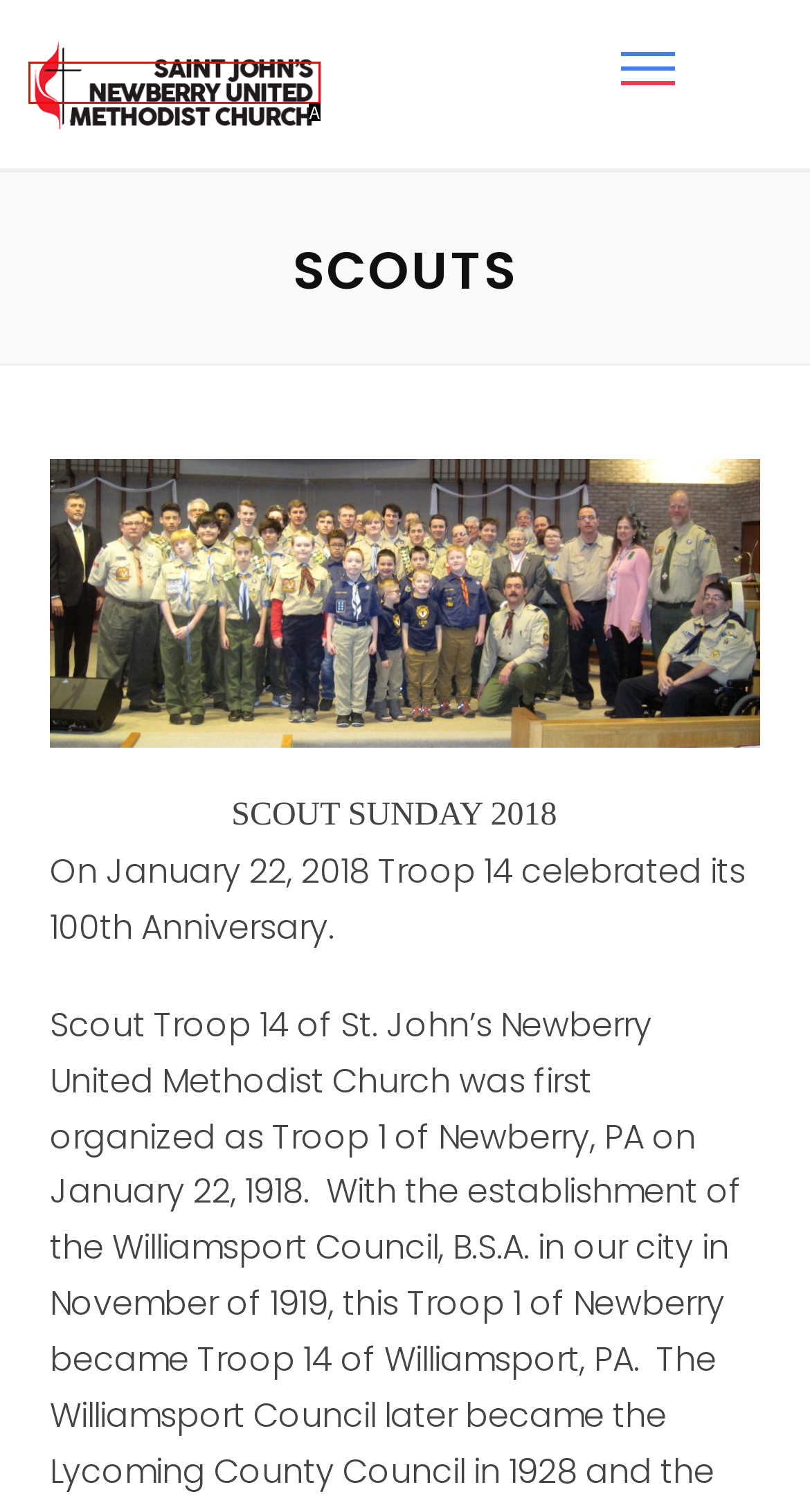From the options provided, determine which HTML element best fits the description: alt="Saint Johns United Methodist Church". Answer with the correct letter.

A